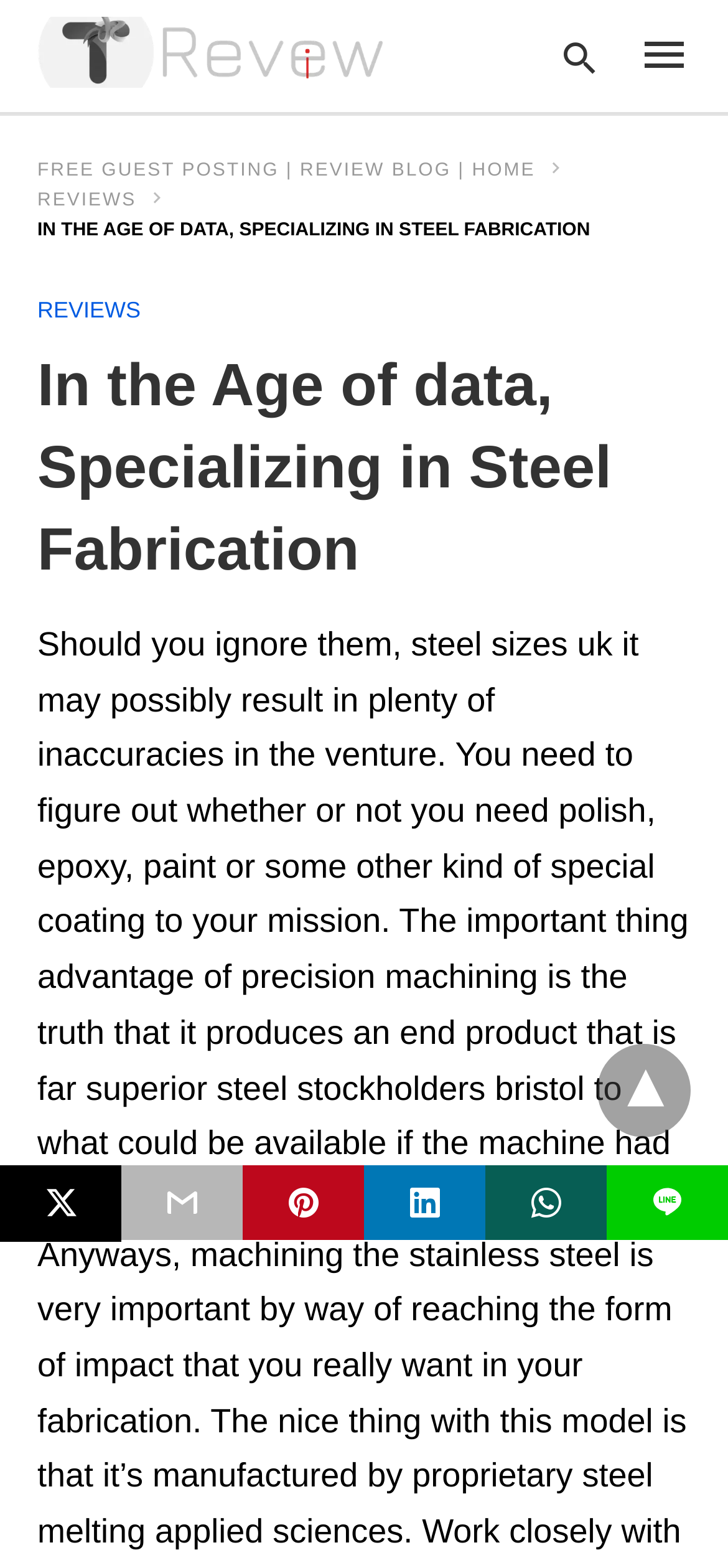Locate the coordinates of the bounding box for the clickable region that fulfills this instruction: "Click the Technology Blog logo".

[0.051, 0.011, 0.538, 0.056]